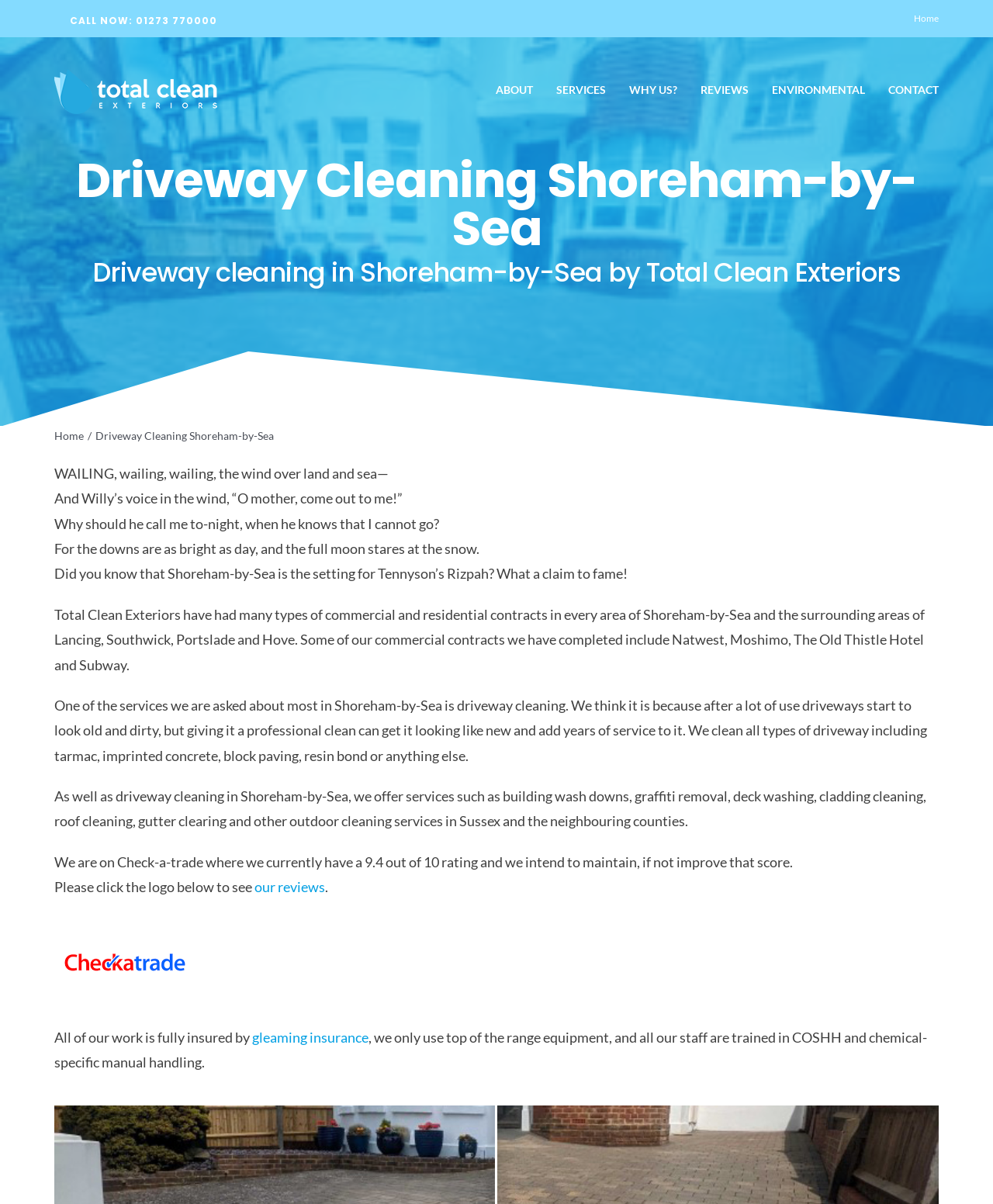Reply to the question with a single word or phrase:
What is the name of the insurance company that insures Total Clean Exteriors' work?

Gleaming Insurance